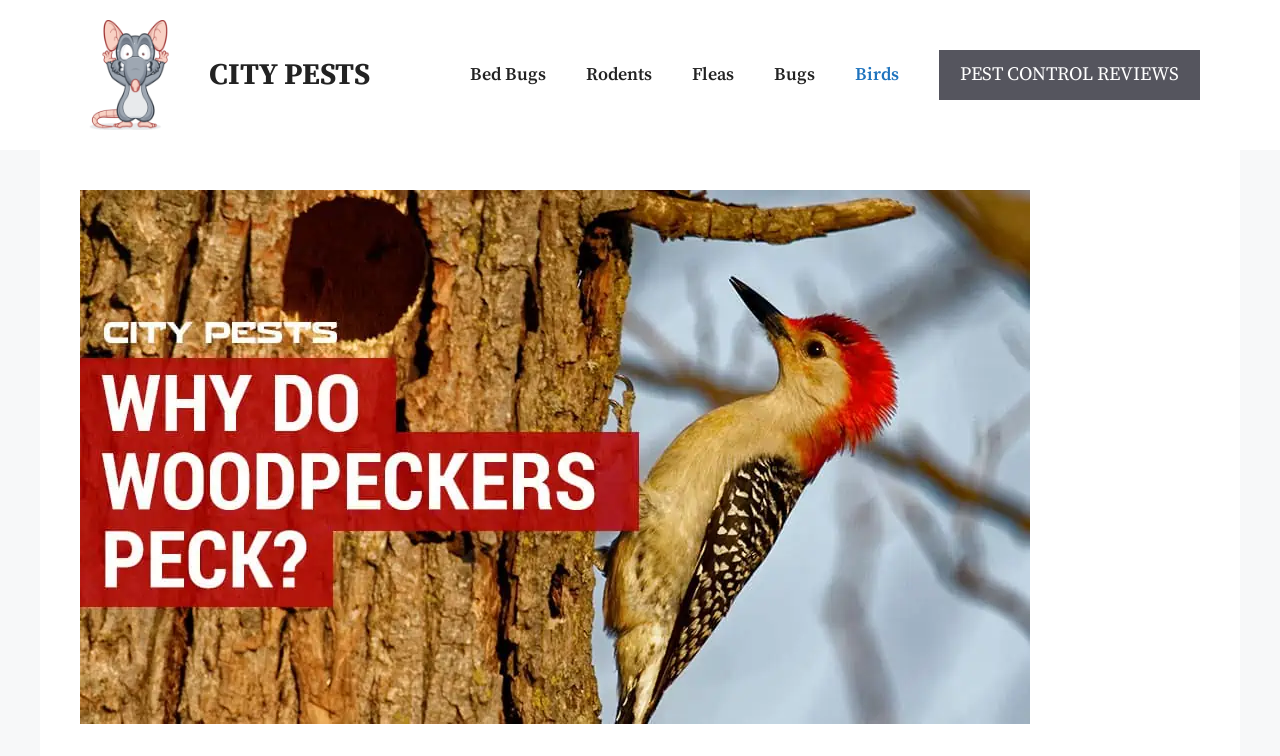With reference to the image, please provide a detailed answer to the following question: What is the topic of the main image?

The main image on the page is located below the navigation links and takes up most of the page. The image is described as 'why do woodpeckers wood', which suggests that the topic of the image is woodpeckers.